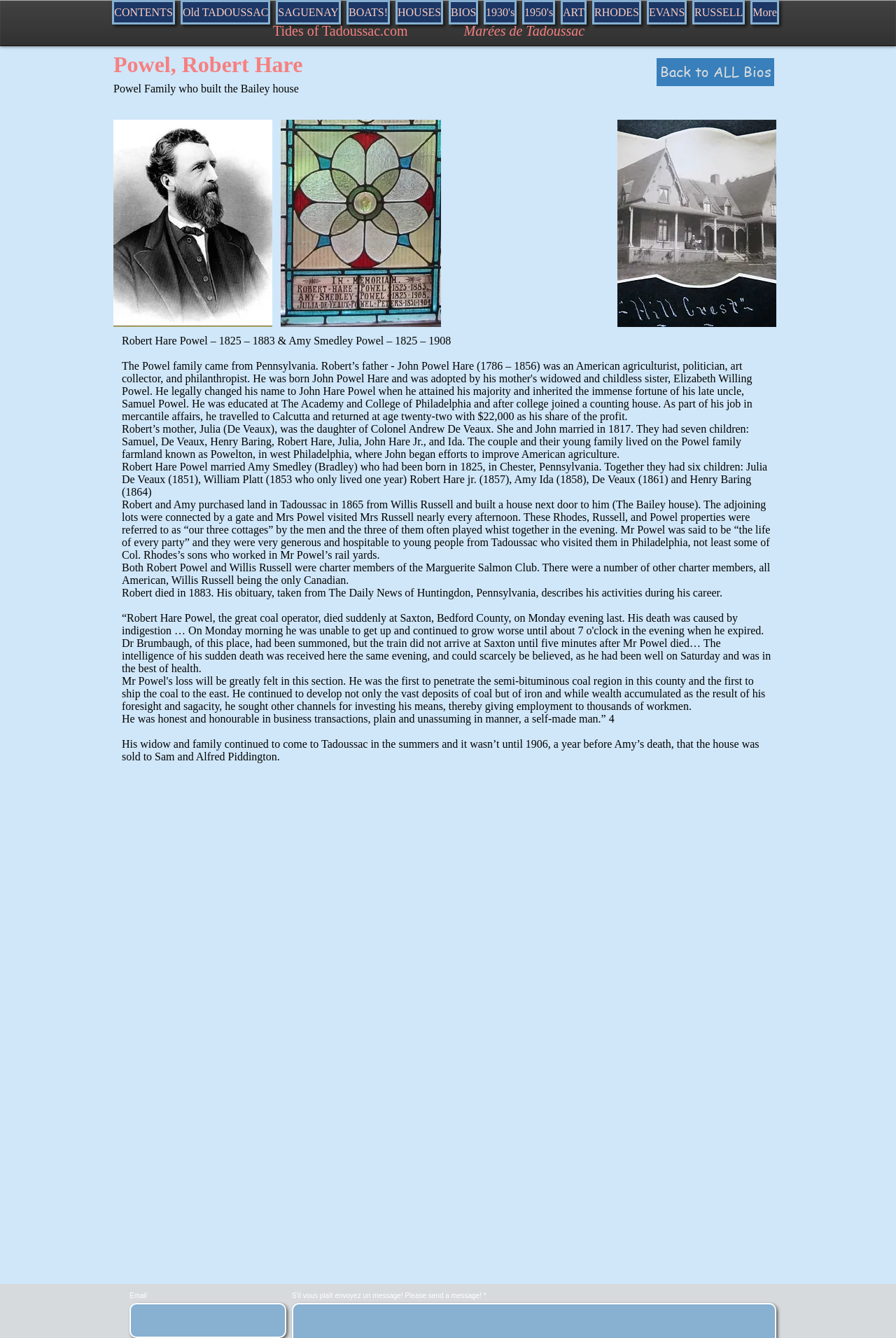Locate the bounding box coordinates of the area that needs to be clicked to fulfill the following instruction: "Click on the 'Back to ALL Bios' link". The coordinates should be in the format of four float numbers between 0 and 1, namely [left, top, right, bottom].

[0.733, 0.043, 0.864, 0.064]